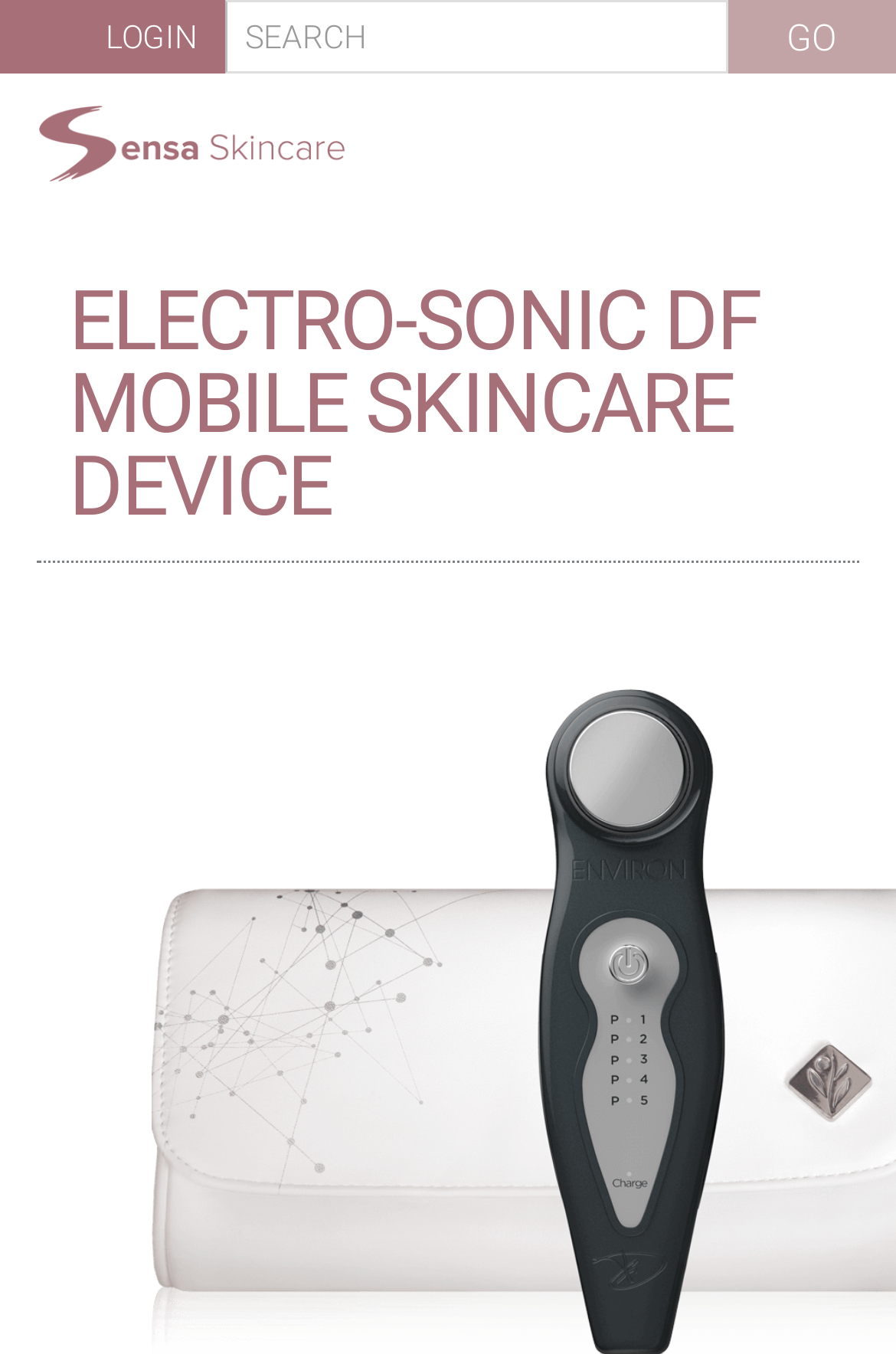Could you highlight the region that needs to be clicked to execute the instruction: "view news"?

[0.0, 0.339, 1.0, 0.4]